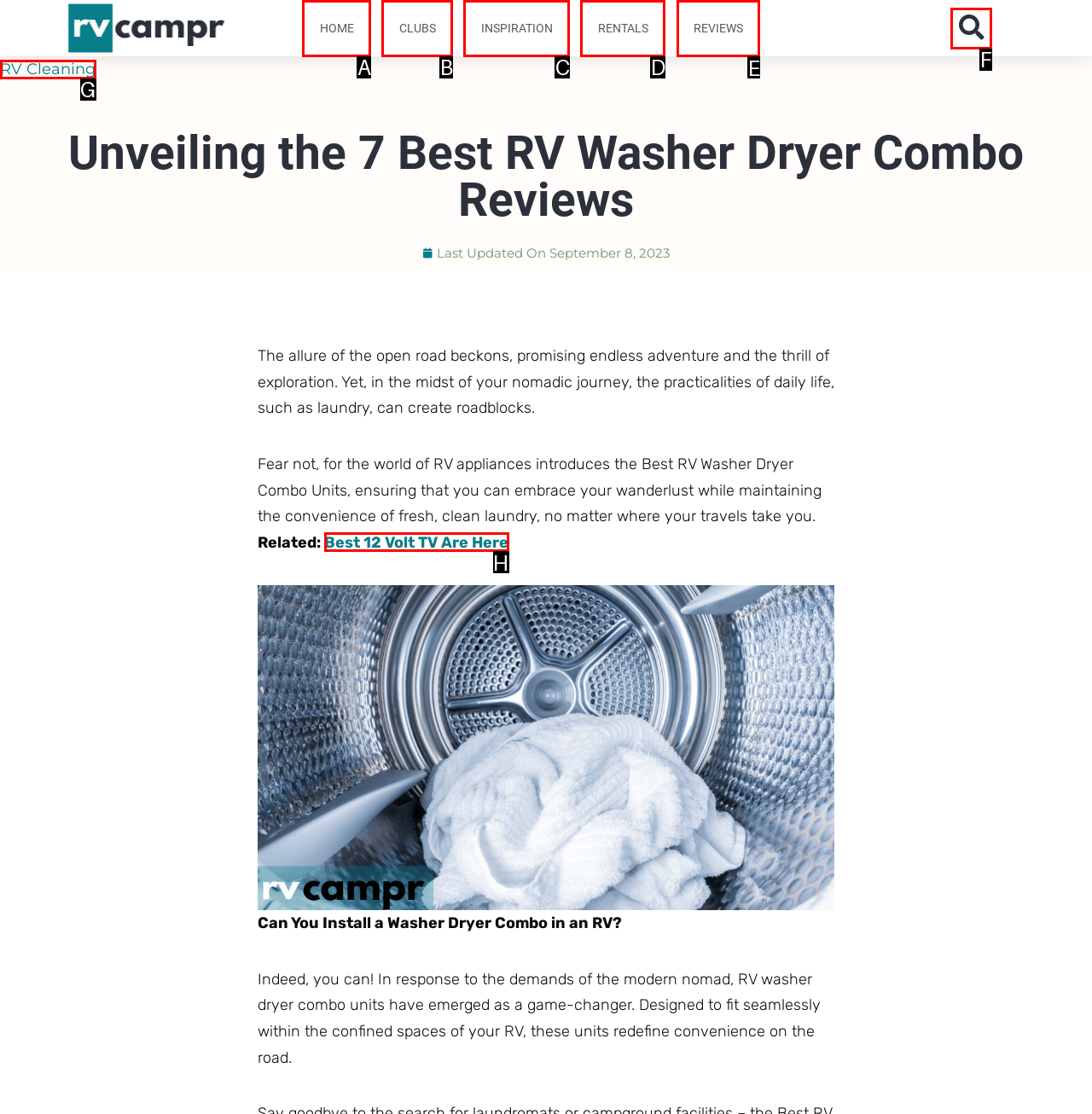Determine the letter of the element you should click to carry out the task: Click the 'REVIEWS' link
Answer with the letter from the given choices.

E